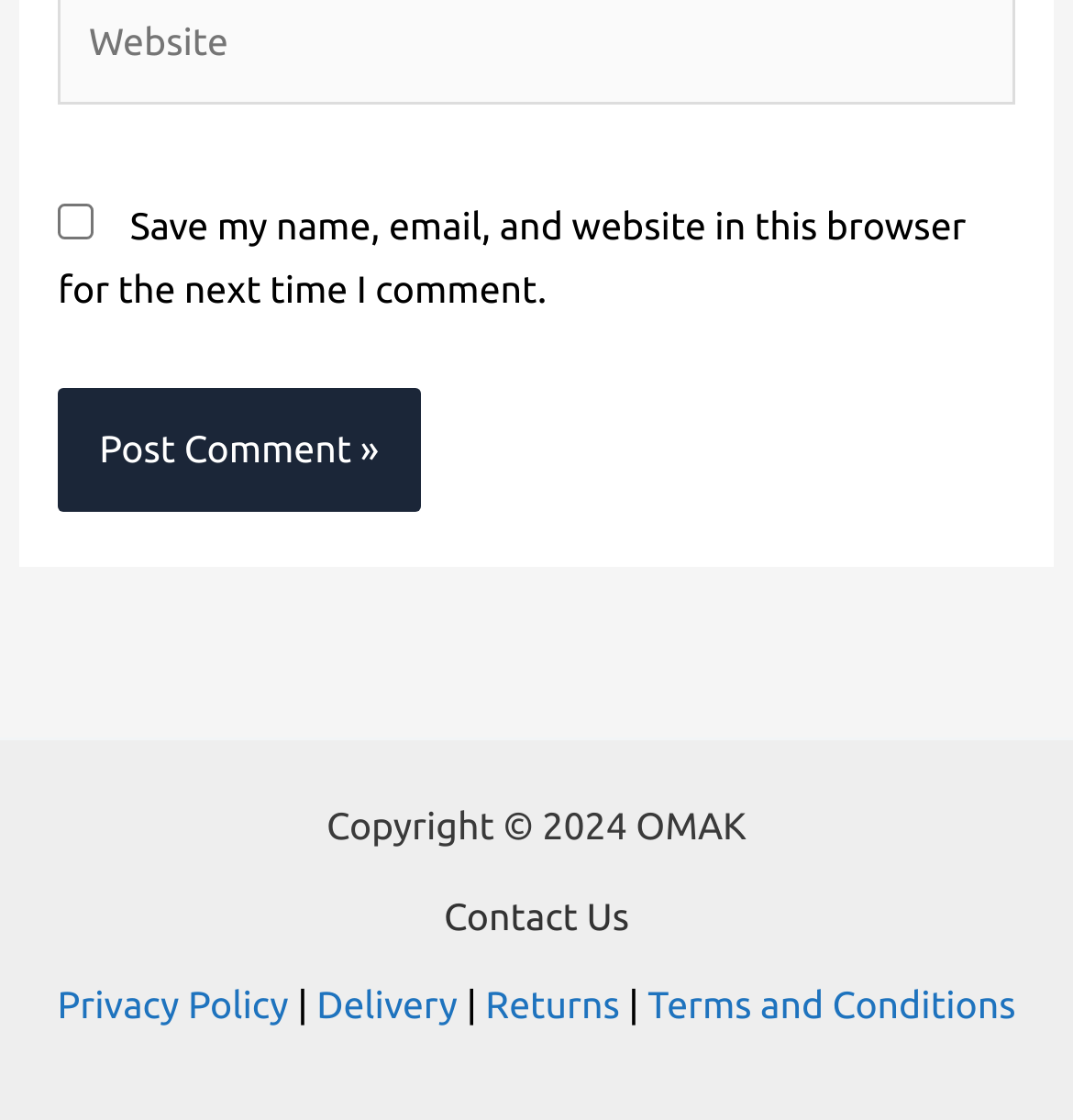What is the function of the button?
Please answer the question with as much detail and depth as you can.

The button is located near the top of the page with the label 'Post Comment ». Its function is to submit a comment after the user has entered their information.